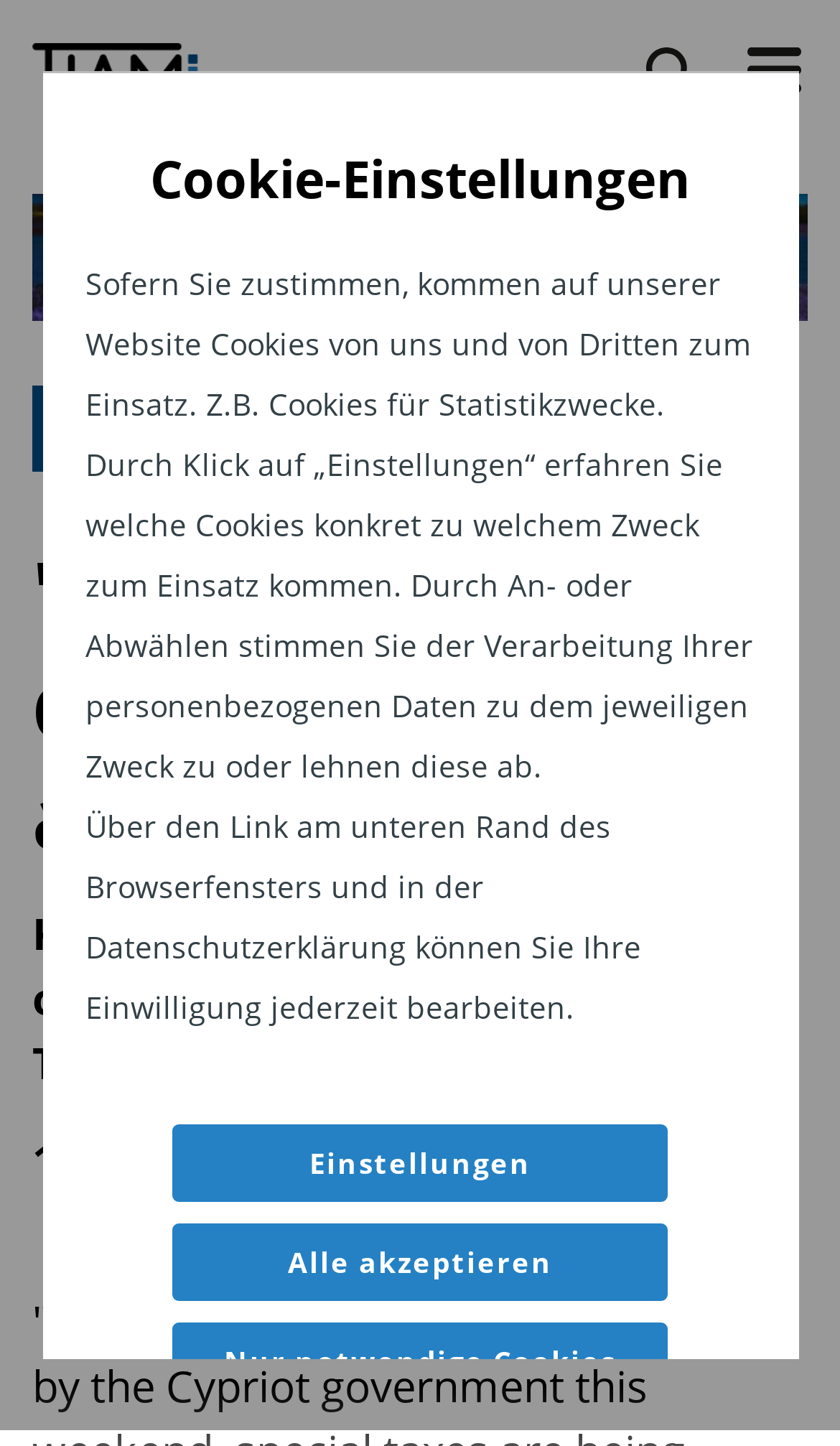Write an exhaustive caption that covers the webpage's main aspects.

The webpage appears to be an article or blog post discussing the topic "Zypern - Warum die Märkte aufgeregt sind" (Cyprus - Why the markets are excited). 

At the top of the page, there is a heading "Cookie-Einstellungen" (Cookie Settings) followed by a block of text explaining the use of cookies on the website. Below this text, there are three buttons: "Einstellungen" (Settings), "Alle akzeptieren" (Accept All), and "Nur notwendige Cookies" (Only Necessary Cookies). 

On the top-left corner, there is a link to "fundresearch.de" accompanied by a small image. Next to it, there is a search icon and a hamburger navigation icon on the top-right corner. 

The main content of the page starts with a large heading that repeats the title "Zypern - Warum die Märkte aufgeregt sind". Below this heading, there is a figure or image that spans almost the entire width of the page. 

The article itself appears to be a commentary by Toby Nangle, Head of Multi-Asset Allocation at Threadneedle Investments, with the date and time "19.03.2013 | 08:55 Uhr" (March 19, 2013, 8:55 am) mentioned below the author's name.